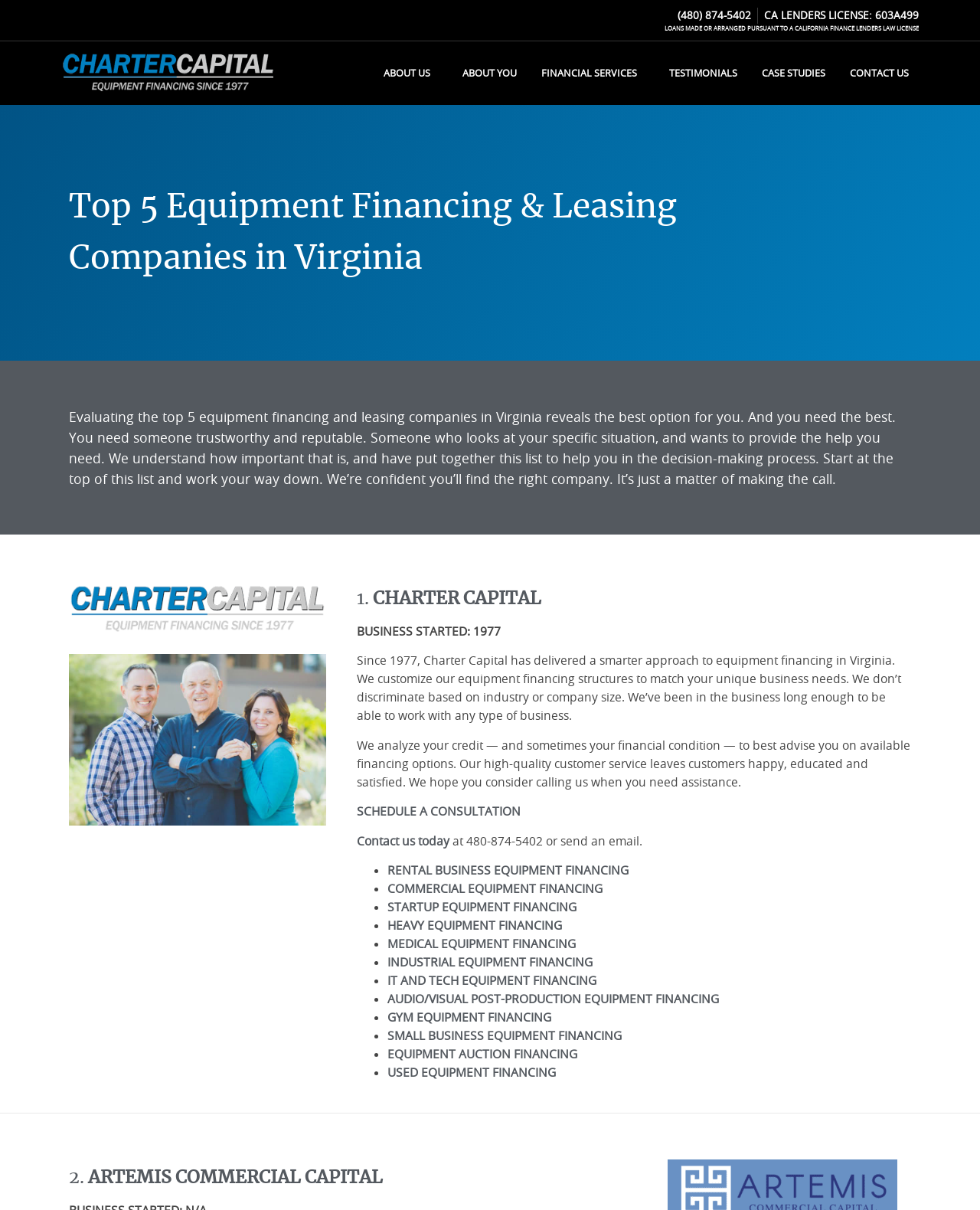How many years has Charter Capital been in business?
Look at the image and provide a detailed response to the question.

The information about Charter Capital's business history can be found in the section about Charter Capital, where it says 'BUSINESS STARTED: 1977'. This indicates that Charter Capital has been in business for over 40 years.